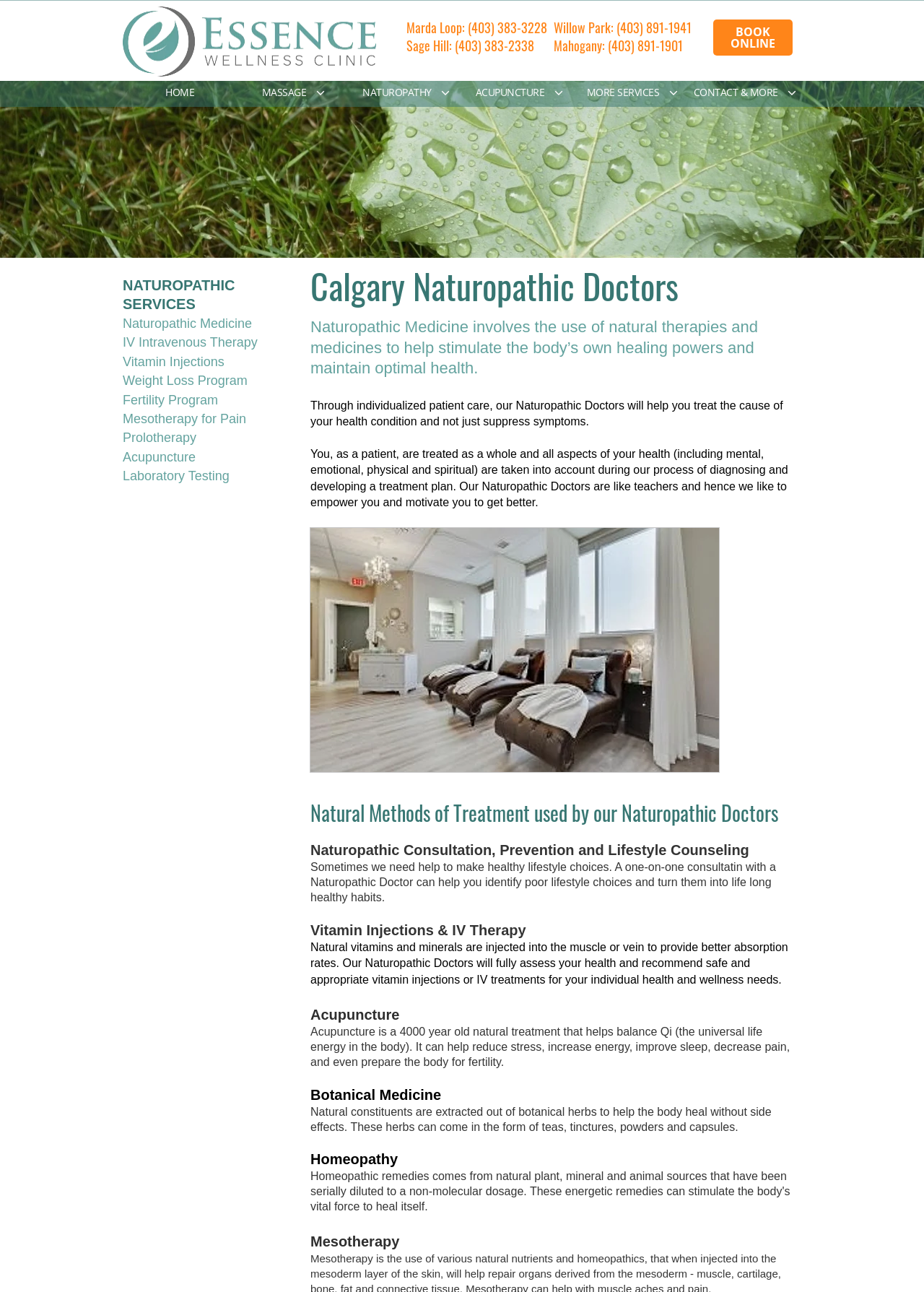What is the benefit of Vitamin Injections?
Please give a detailed and elaborate answer to the question based on the image.

According to the webpage, natural vitamins and minerals are injected into the muscle or vein to provide better absorption rates, and the Naturopathic Doctors will fully assess a patient's health and recommend safe and appropriate vitamin injections or IV treatments for their individual health and wellness needs.